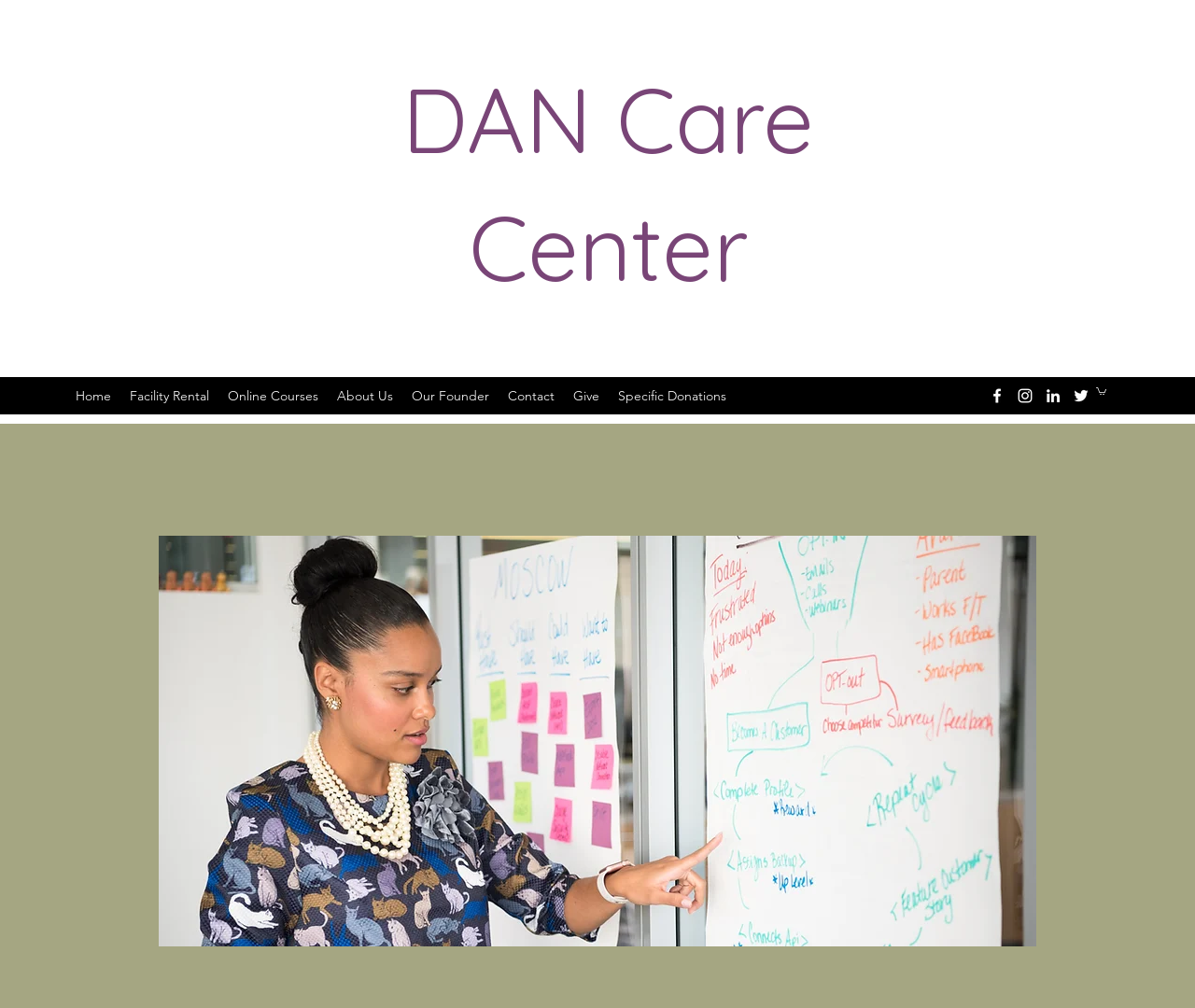Please determine the bounding box coordinates for the UI element described here. Use the format (top-left x, top-left y, bottom-right x, bottom-right y) with values bounded between 0 and 1: "D2D In the News"

None